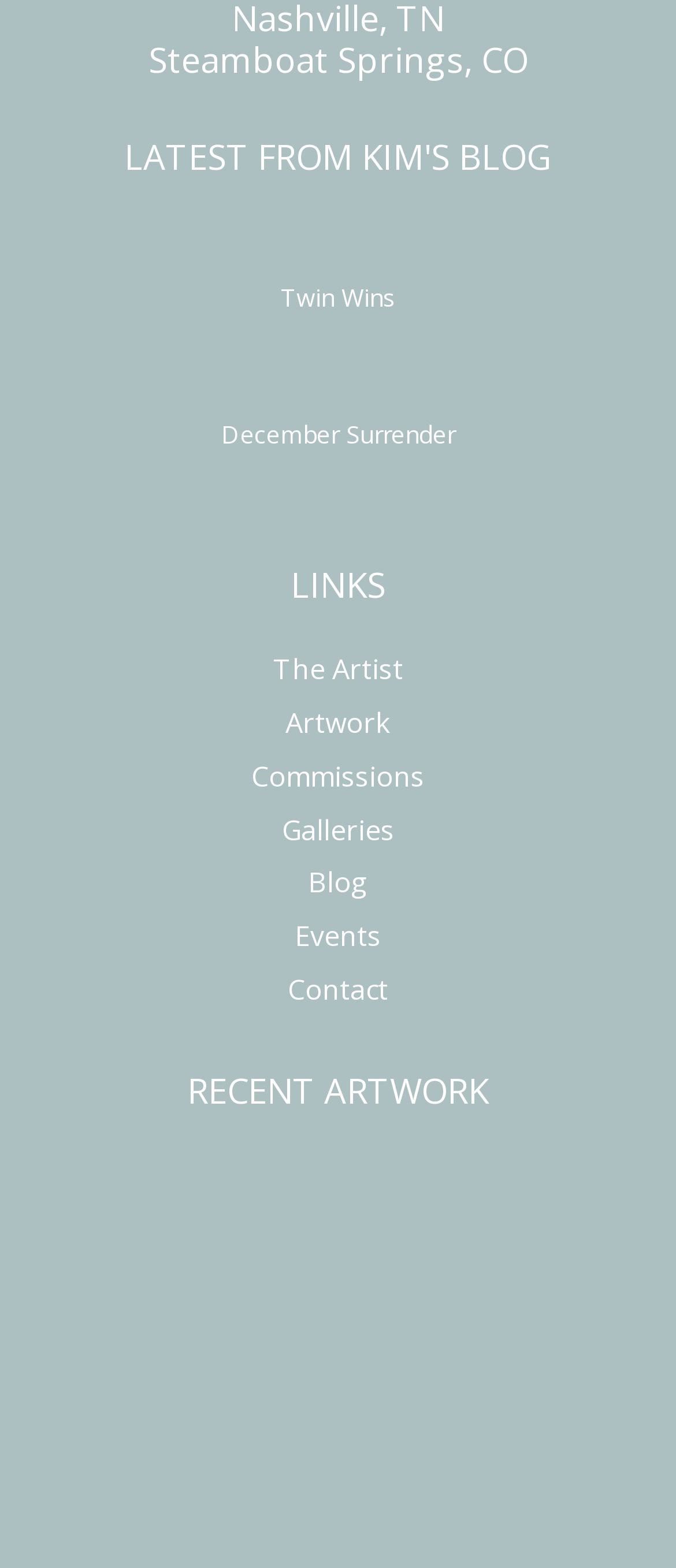Provide the bounding box coordinates for the area that should be clicked to complete the instruction: "view Red Tail by Kim Barrick".

[0.105, 0.732, 0.362, 0.843]